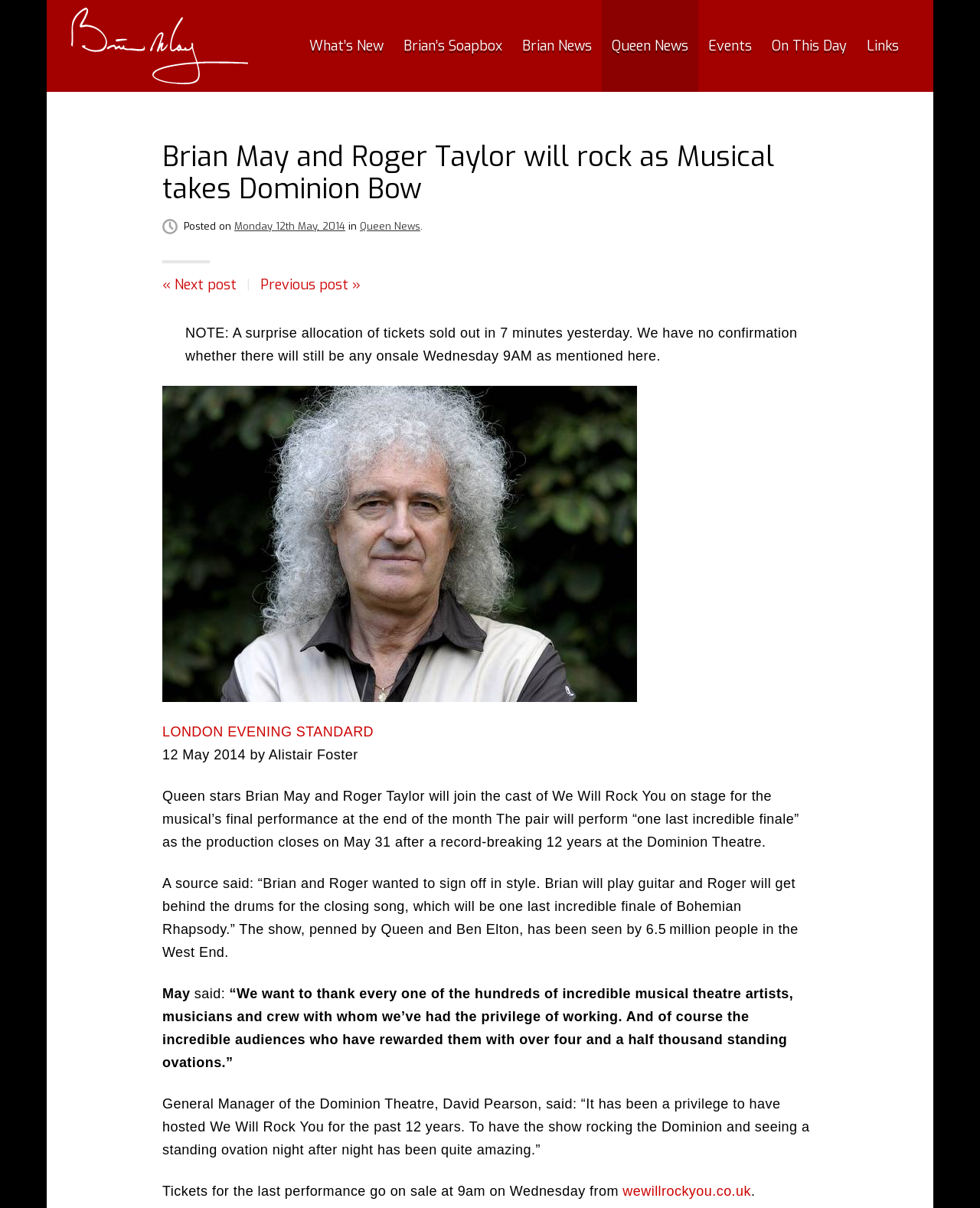Determine the bounding box coordinates of the section to be clicked to follow the instruction: "Click on 'Events'". The coordinates should be given as four float numbers between 0 and 1, formatted as [left, top, right, bottom].

[0.712, 0.0, 0.777, 0.076]